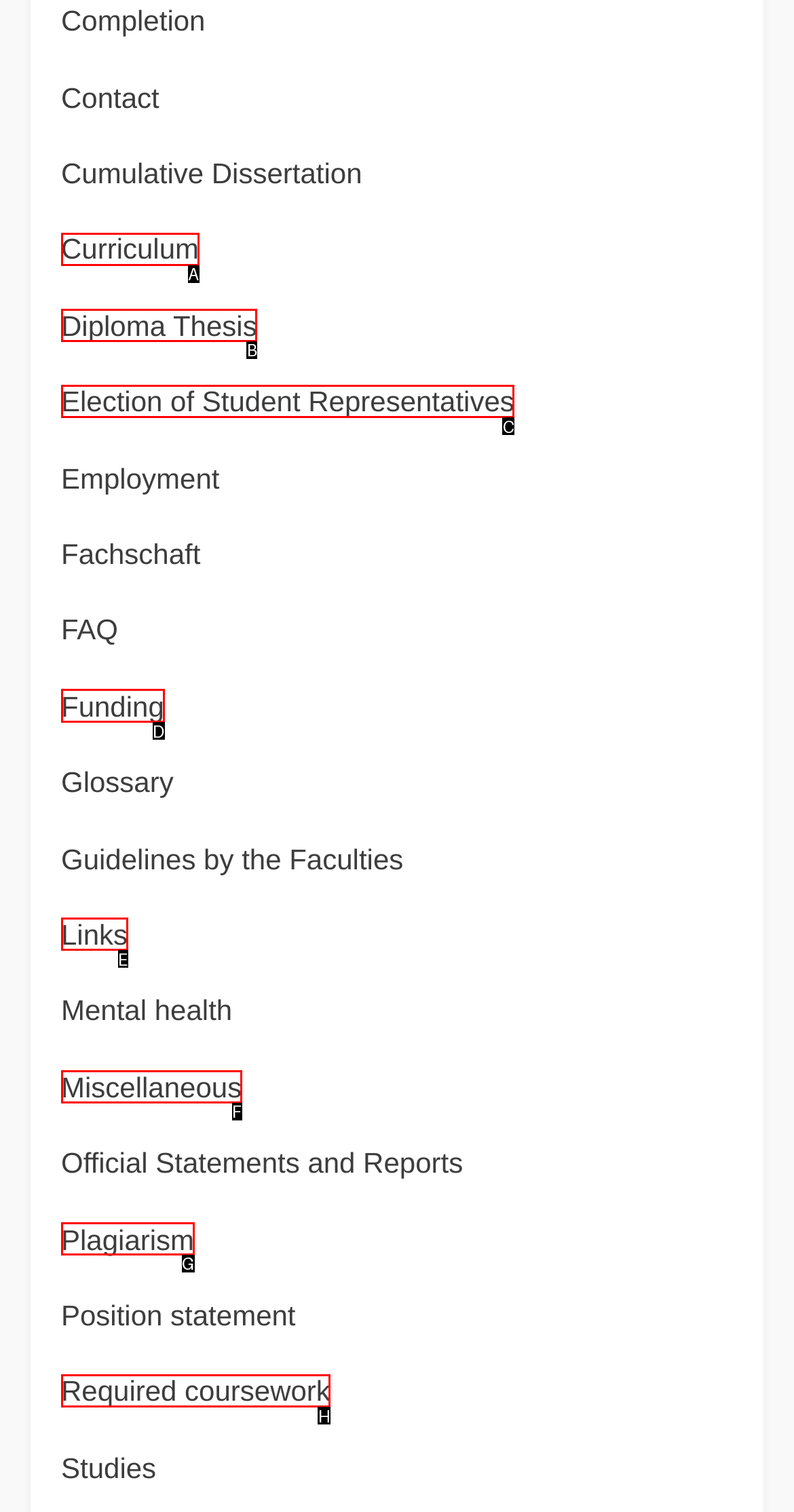Determine which HTML element to click to execute the following task: Explore funding options Answer with the letter of the selected option.

D